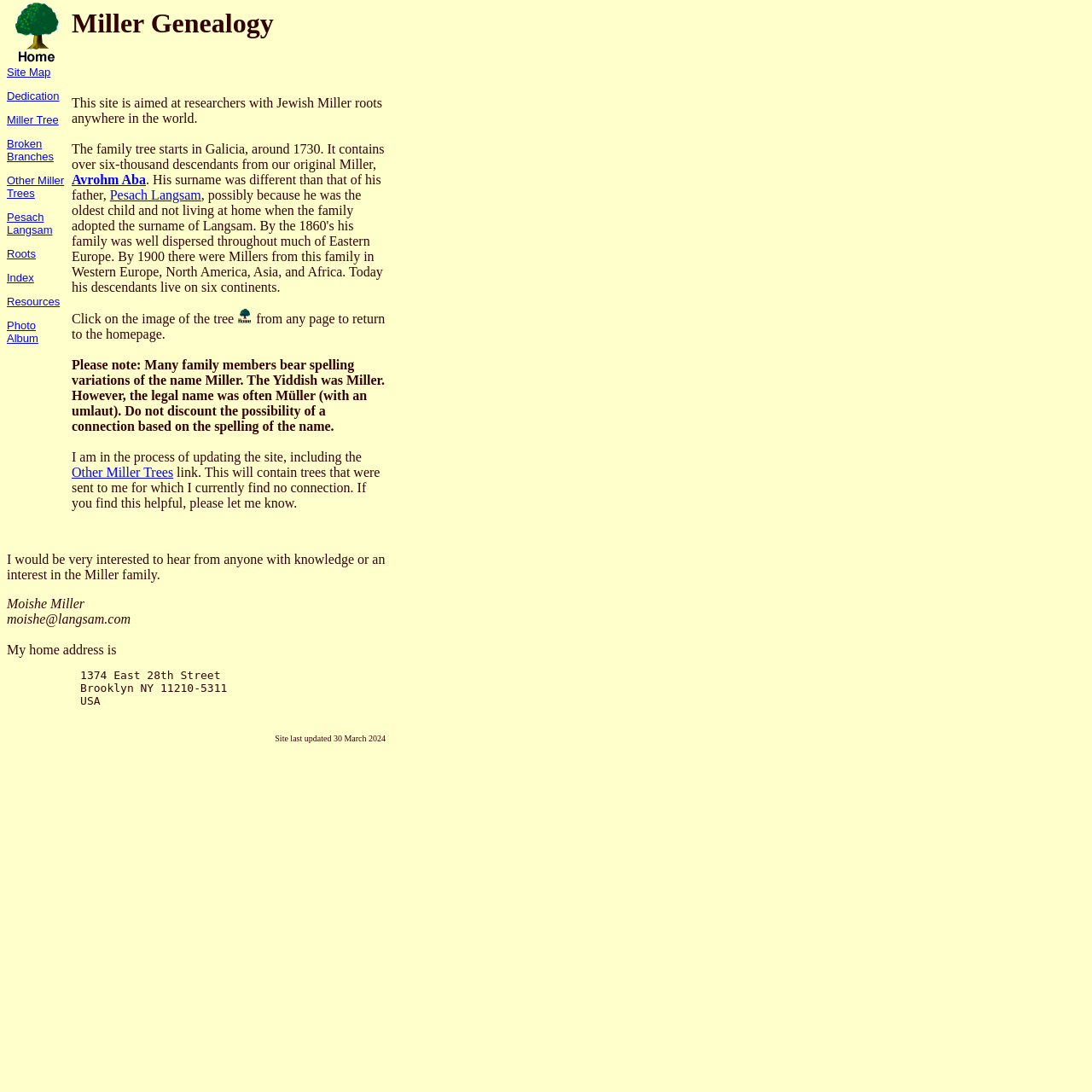Identify the bounding box coordinates of the area you need to click to perform the following instruction: "Enter text in the top textbox".

None